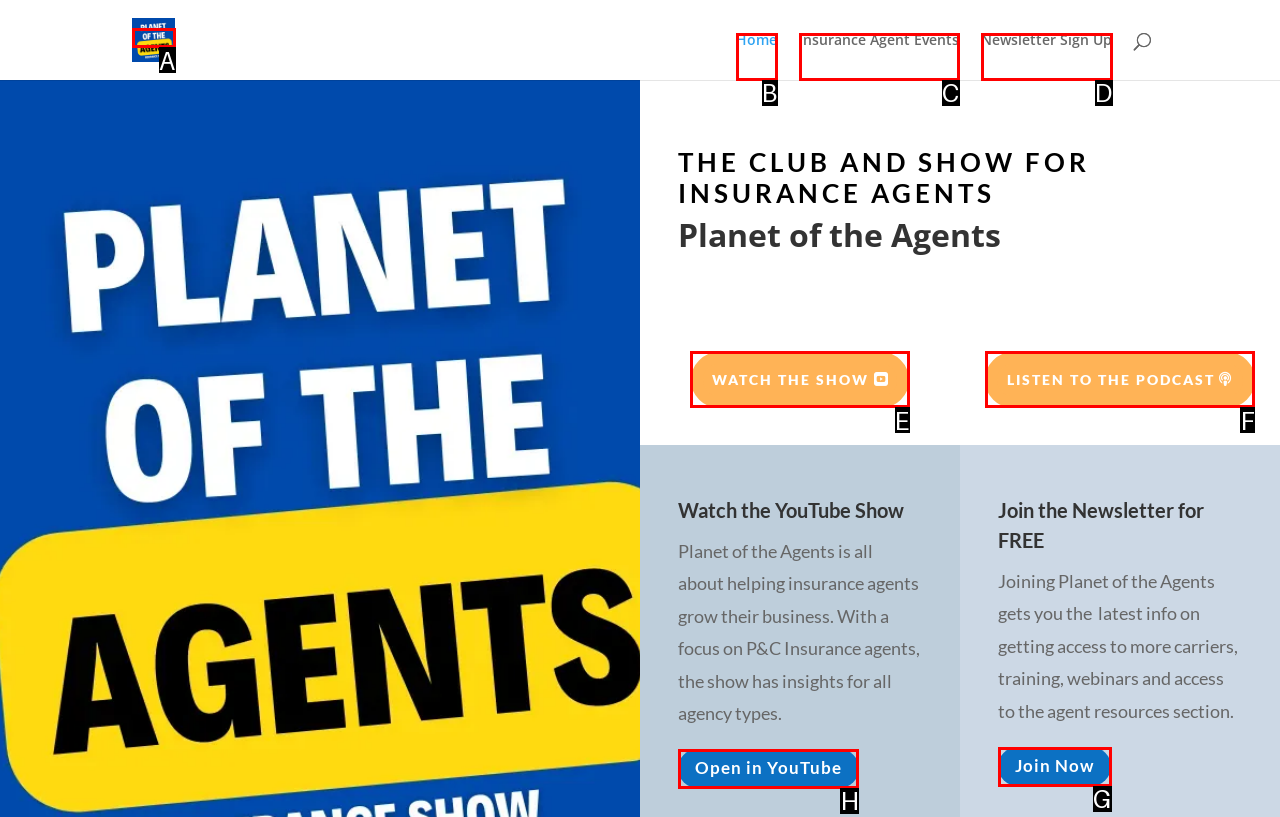Among the marked elements in the screenshot, which letter corresponds to the UI element needed for the task: Watch the YouTube Show?

H